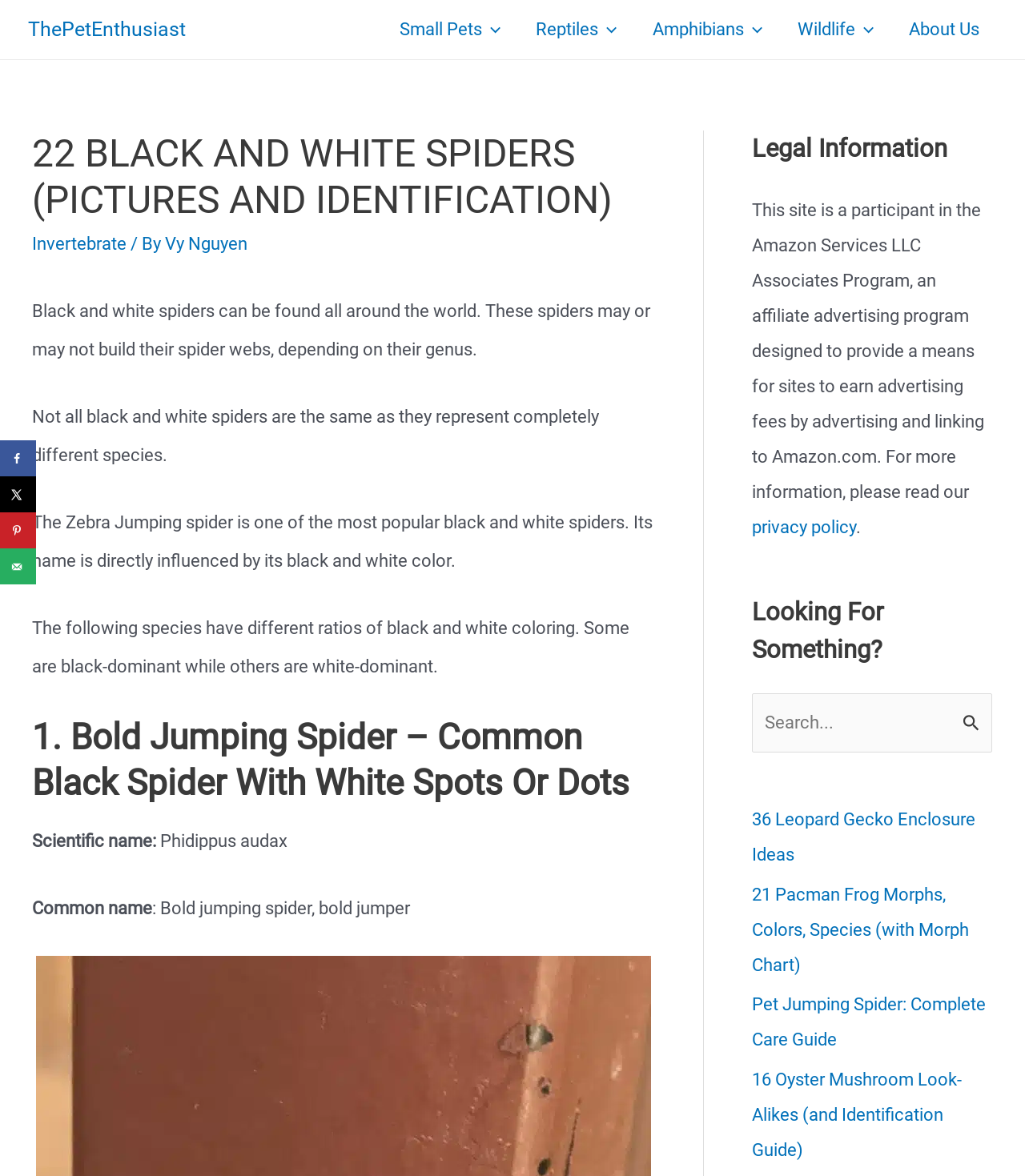Select the bounding box coordinates of the element I need to click to carry out the following instruction: "Share on Facebook".

[0.0, 0.374, 0.035, 0.405]